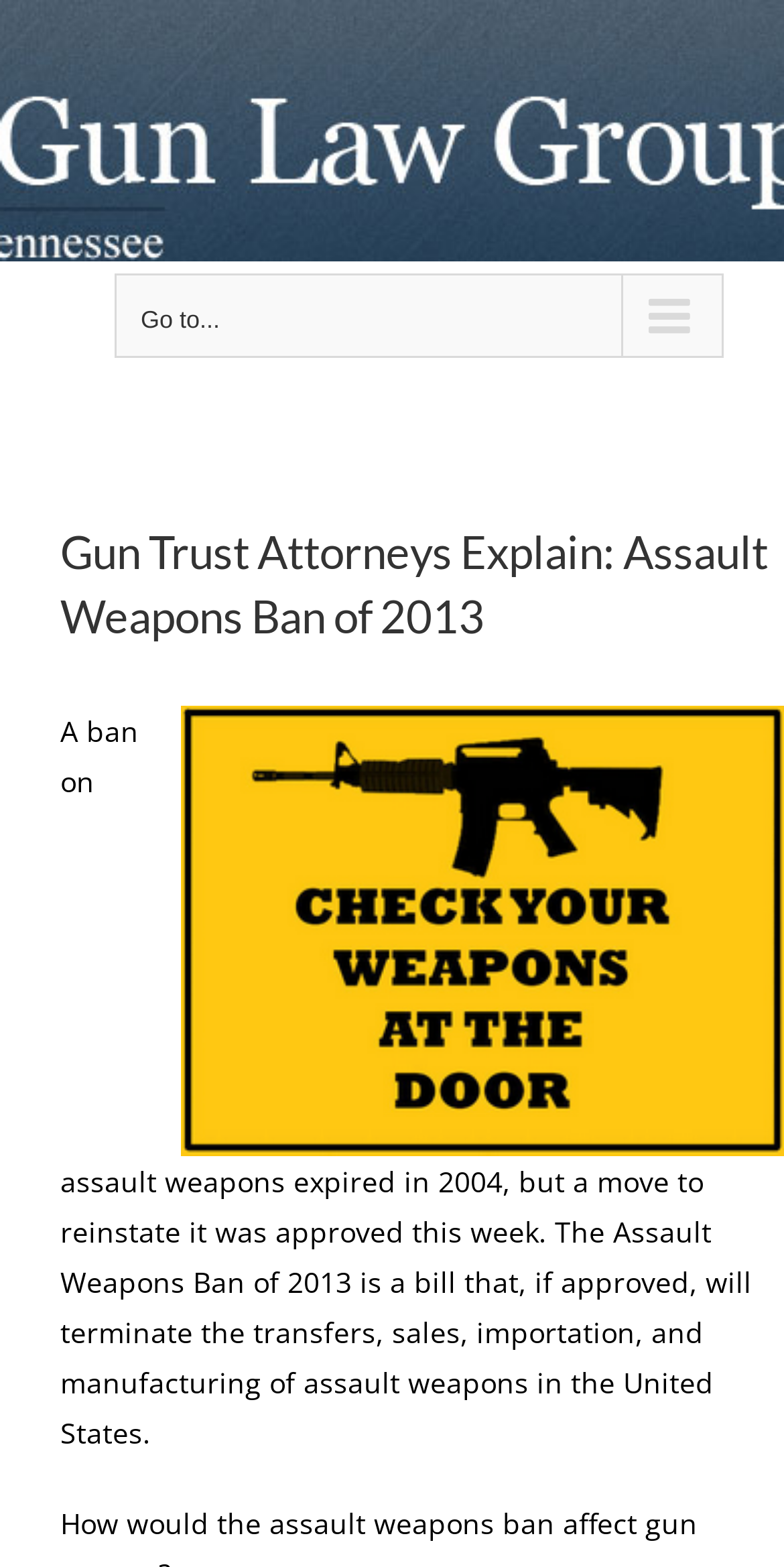Predict the bounding box coordinates of the UI element that matches this description: "1X57". The coordinates should be in the format [left, top, right, bottom] with each value between 0 and 1.

None